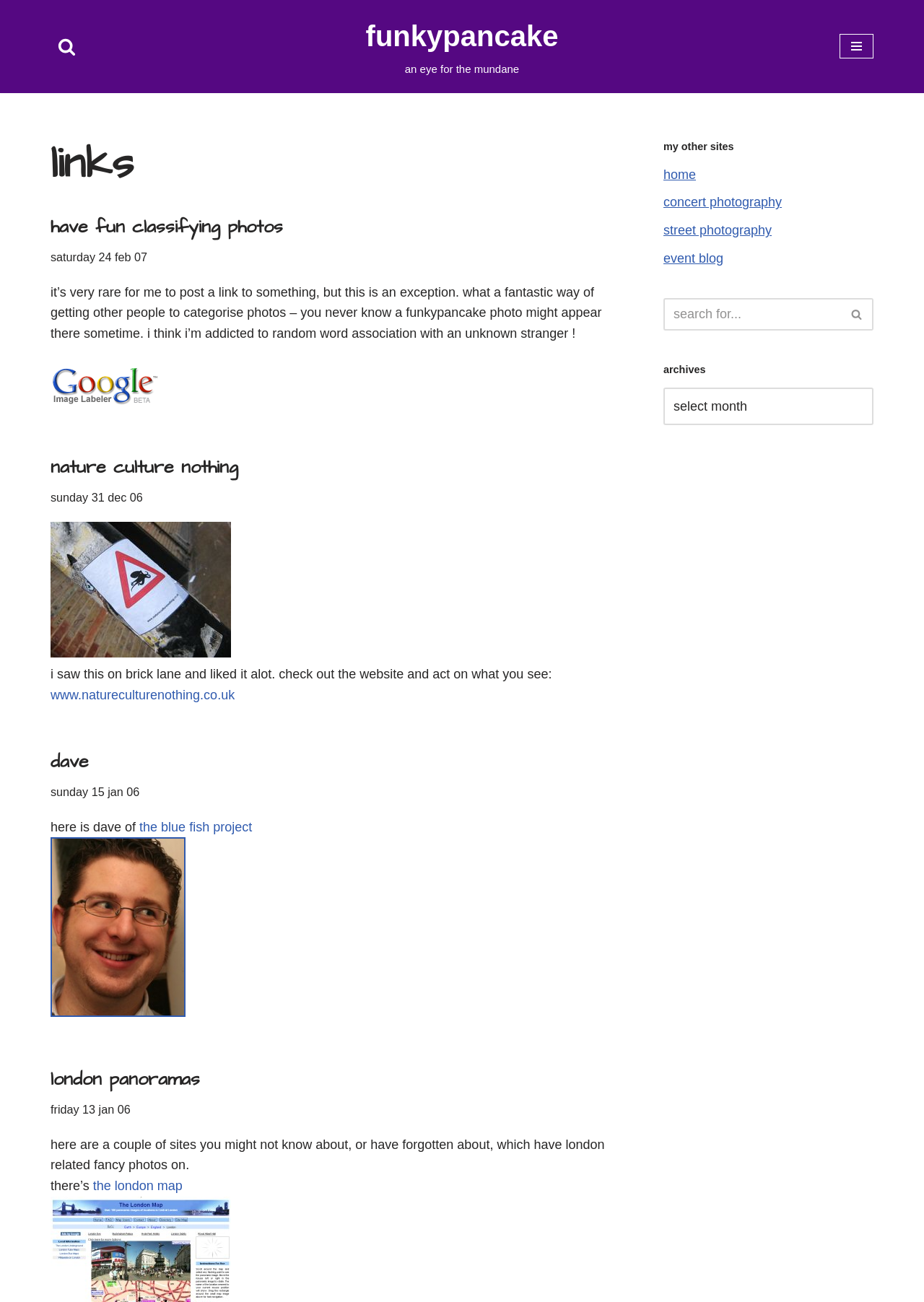Could you find the bounding box coordinates of the clickable area to complete this instruction: "View the image 'google image uploader.gif'"?

[0.055, 0.28, 0.172, 0.311]